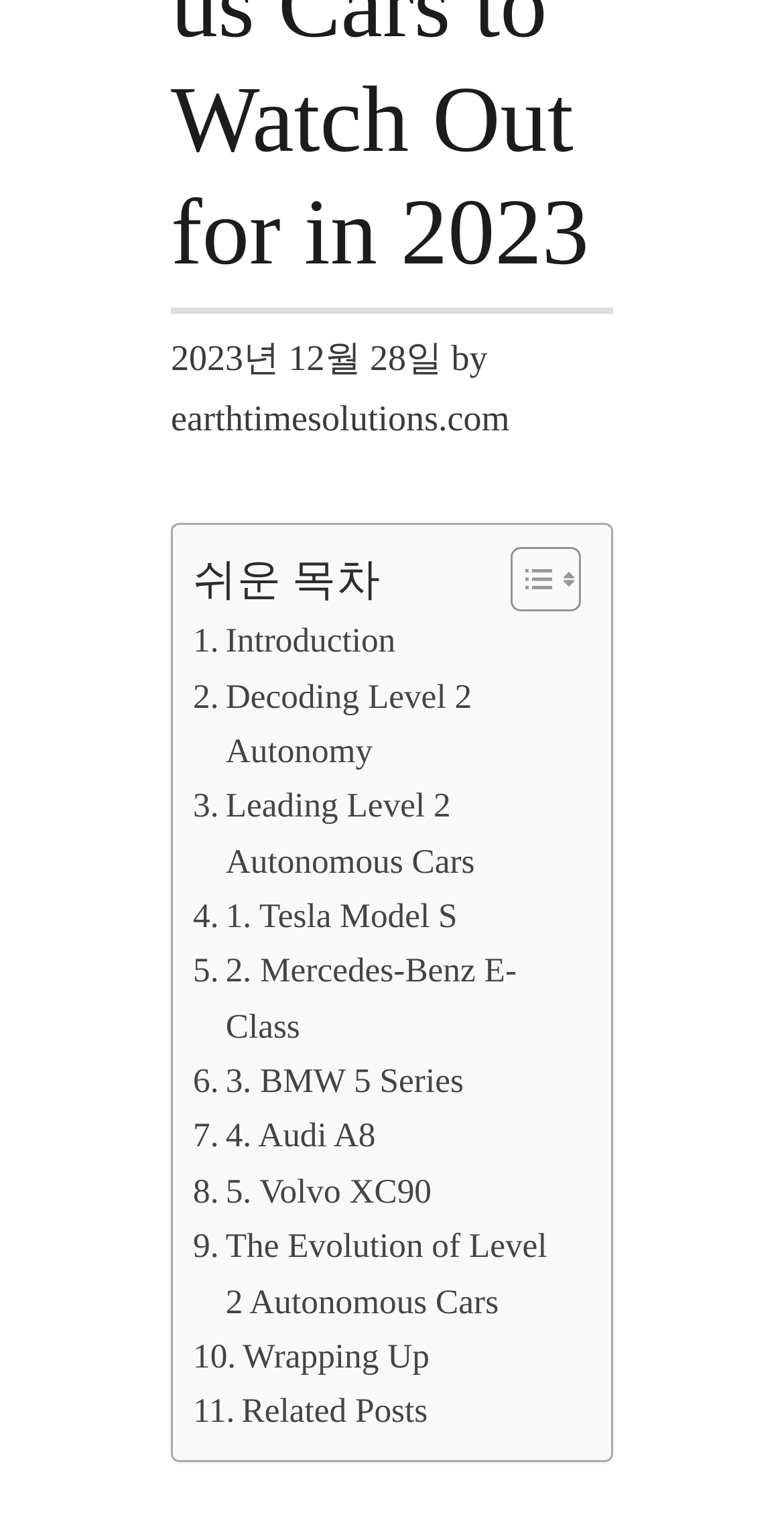Could you determine the bounding box coordinates of the clickable element to complete the instruction: "Go to introduction"? Provide the coordinates as four float numbers between 0 and 1, i.e., [left, top, right, bottom].

[0.246, 0.405, 0.504, 0.441]